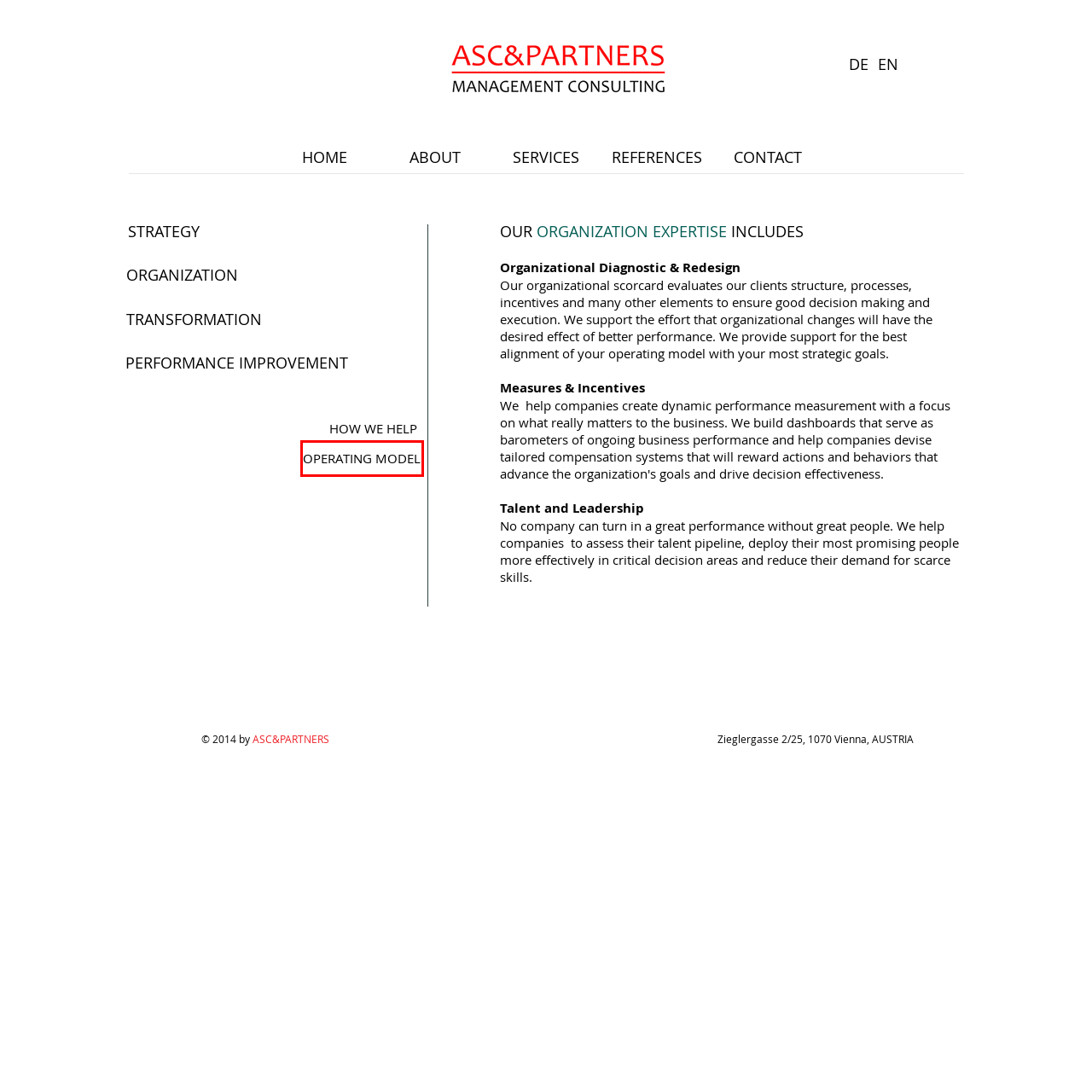You are looking at a screenshot of a webpage with a red bounding box around an element. Determine the best matching webpage description for the new webpage resulting from clicking the element in the red bounding box. Here are the descriptions:
A. ABOUT
B. SERVICES
C. CONTACT
D. TRANSFORMATION
E. OPERATING MODEL APPROACH
F. STRATEGY
G. REFERENCES
H. ASC&PARTNERS MANAGEMENT CONSULTING

E